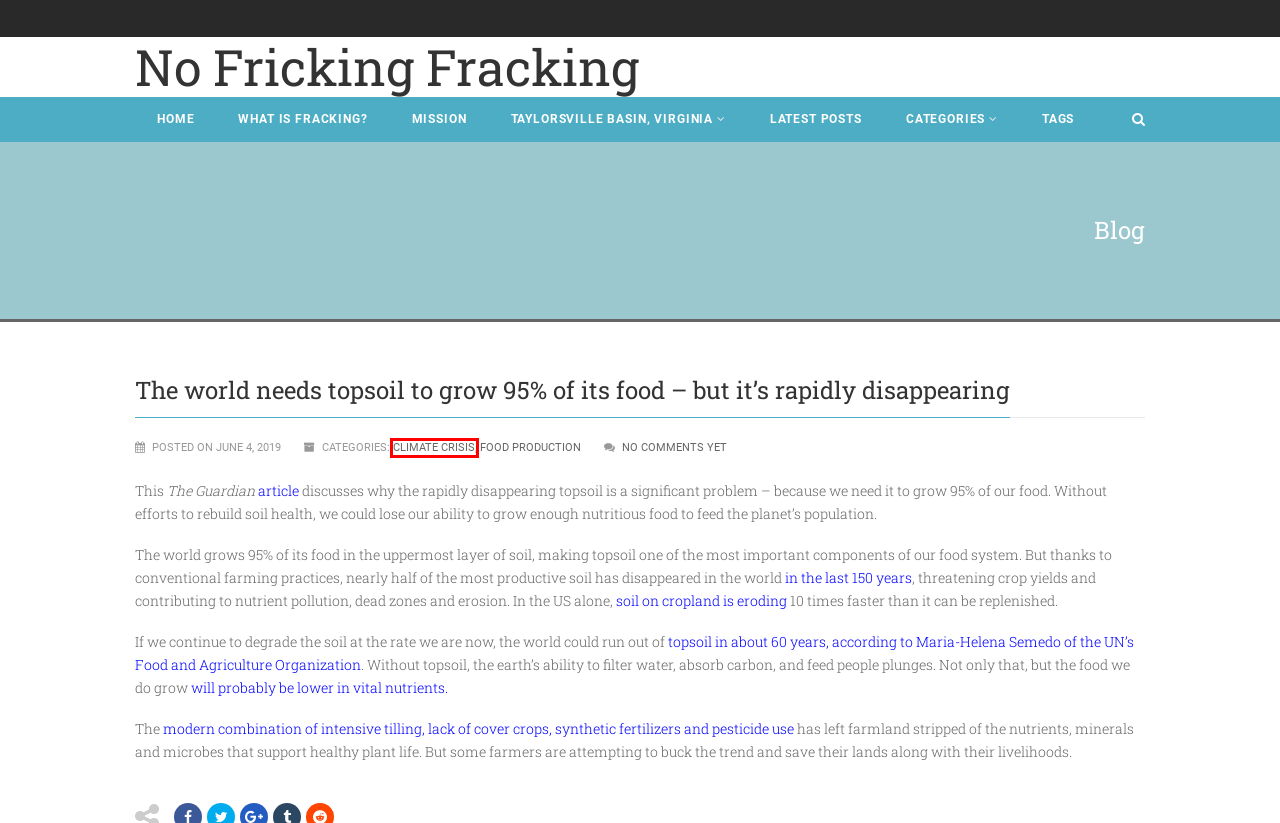You have a screenshot of a webpage where a red bounding box highlights a specific UI element. Identify the description that best matches the resulting webpage after the highlighted element is clicked. The choices are:
A. Mission | No Fricking Fracking
B. Dirt Poor: Have Fruits and Vegetables Become Less Nutritious? | Scientific American
C. Climate Crisis | No Fricking Fracking
D. "Only 60 Years of Farming Left If Soil Degradation Continues" | SEJ
E. Categories | No Fricking Fracking
F. Tags | No Fricking Fracking
G. Food Production | No Fricking Fracking
H. Taylorsville Basin, Virginia | No Fricking Fracking

C